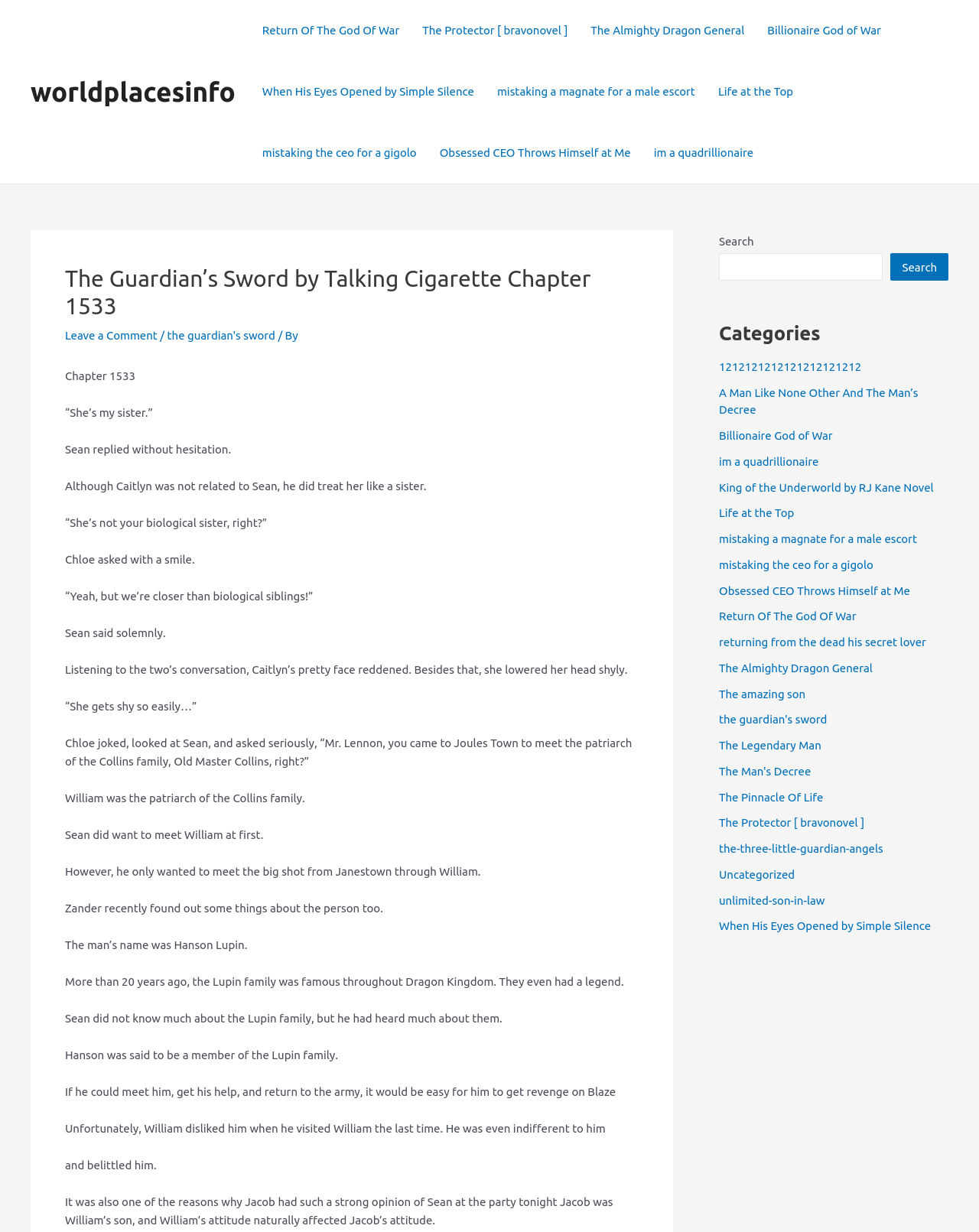Write an exhaustive caption that covers the webpage's main aspects.

This webpage is a chapter page for "The Guardian's Sword" by Talking Cigarette, specifically Chapter 1533. At the top, there is a navigation bar with links to other novels, including "Return Of The God Of War", "The Protector", and "Billionaire God of War". Below the navigation bar, there is a header section with the chapter title and a link to leave a comment.

The main content of the page is a block of text that tells a story. The text is divided into paragraphs, and it appears to be a continuation of a previous chapter. The story is about Sean, Caitlyn, and Chloe, and their interactions with each other.

On the right side of the page, there is a search bar and a list of categories with links to other novels. The categories include "A Man Like None Other And The Man’s Decree", "Billionaire God of War", and "Life at the Top", among others.

At the bottom of the page, there are more links to other novels, including "The Almighty Dragon General", "The Legendary Man", and "When His Eyes Opened by Simple Silence".